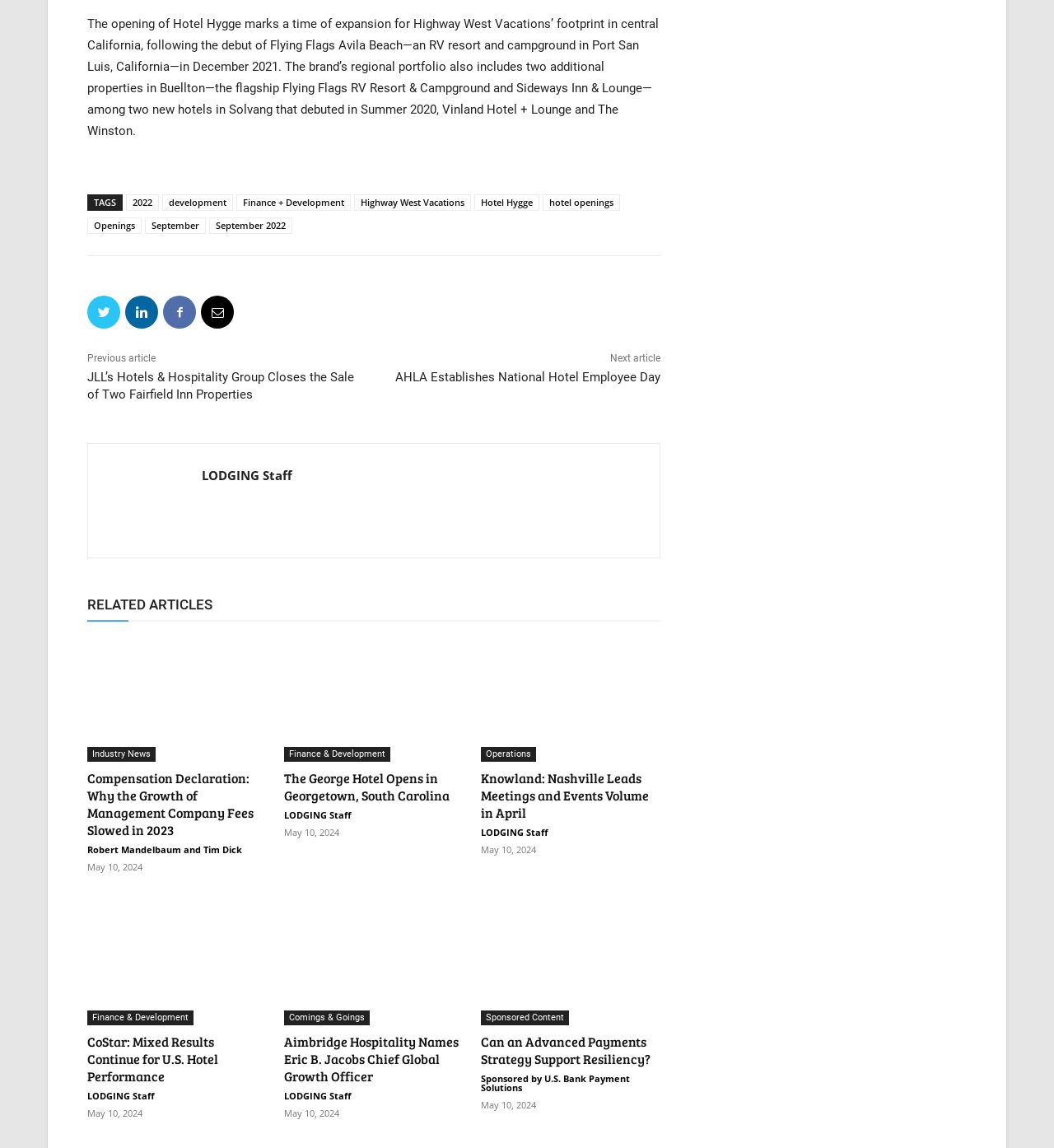What is the title of the section below the article?
Provide a concise answer using a single word or phrase based on the image.

RELATED ARTICLES